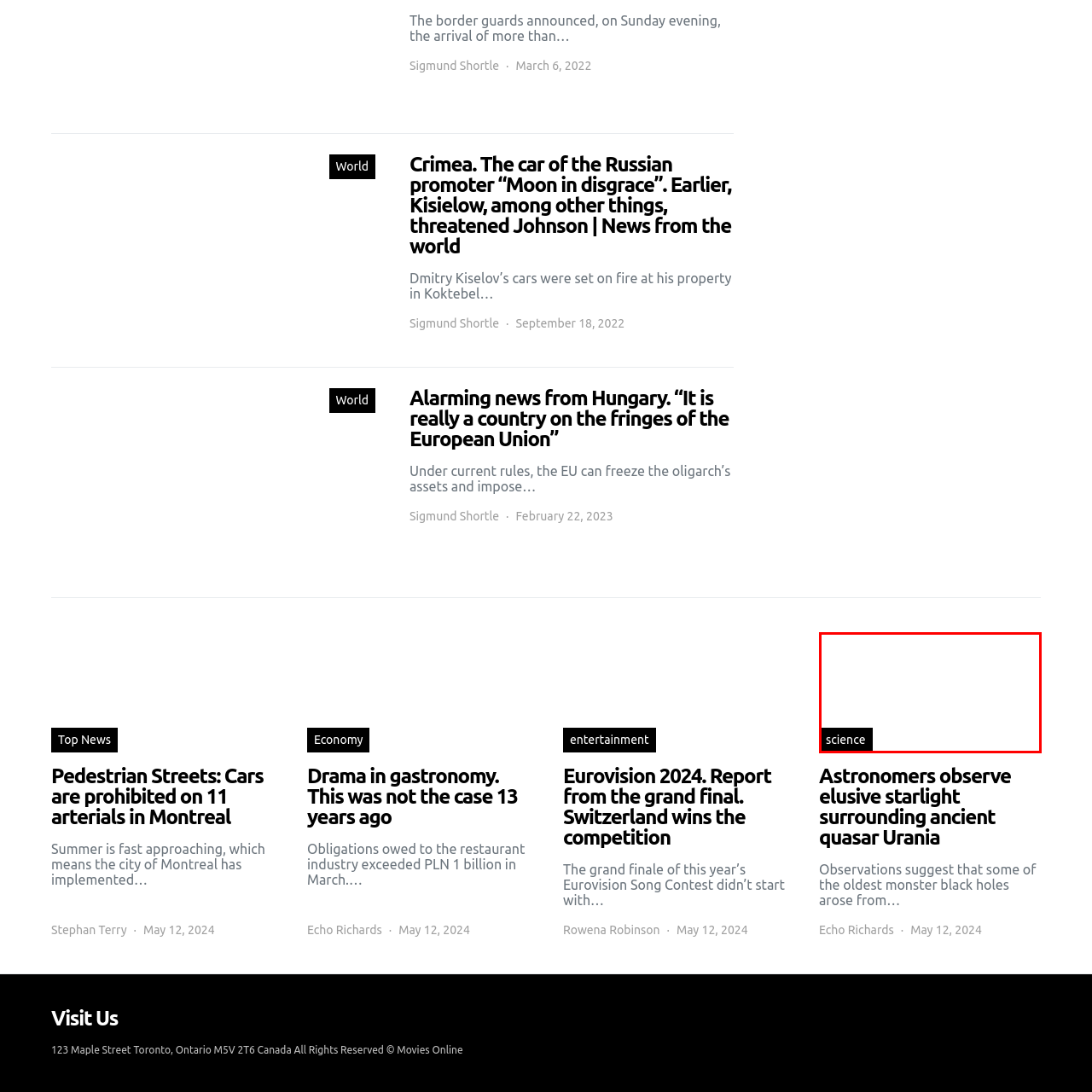Offer an in-depth description of the picture located within the red frame.

The image features a scientific article titled "Astronomers observe elusive starlight surrounding ancient quasar Urania." This piece highlights groundbreaking observations suggesting that some of the oldest monster black holes originated from early cosmic structures. Accompanying the article's heading, additional contextual details are provided, hinting at significant findings in astrophysics. The exploration of such rare celestial phenomena is critical in understanding the universe’s early formations. The article was published on May 12, 2024, and categorized under the "science" section, emphasizing the importance of ongoing research in astrophysics.